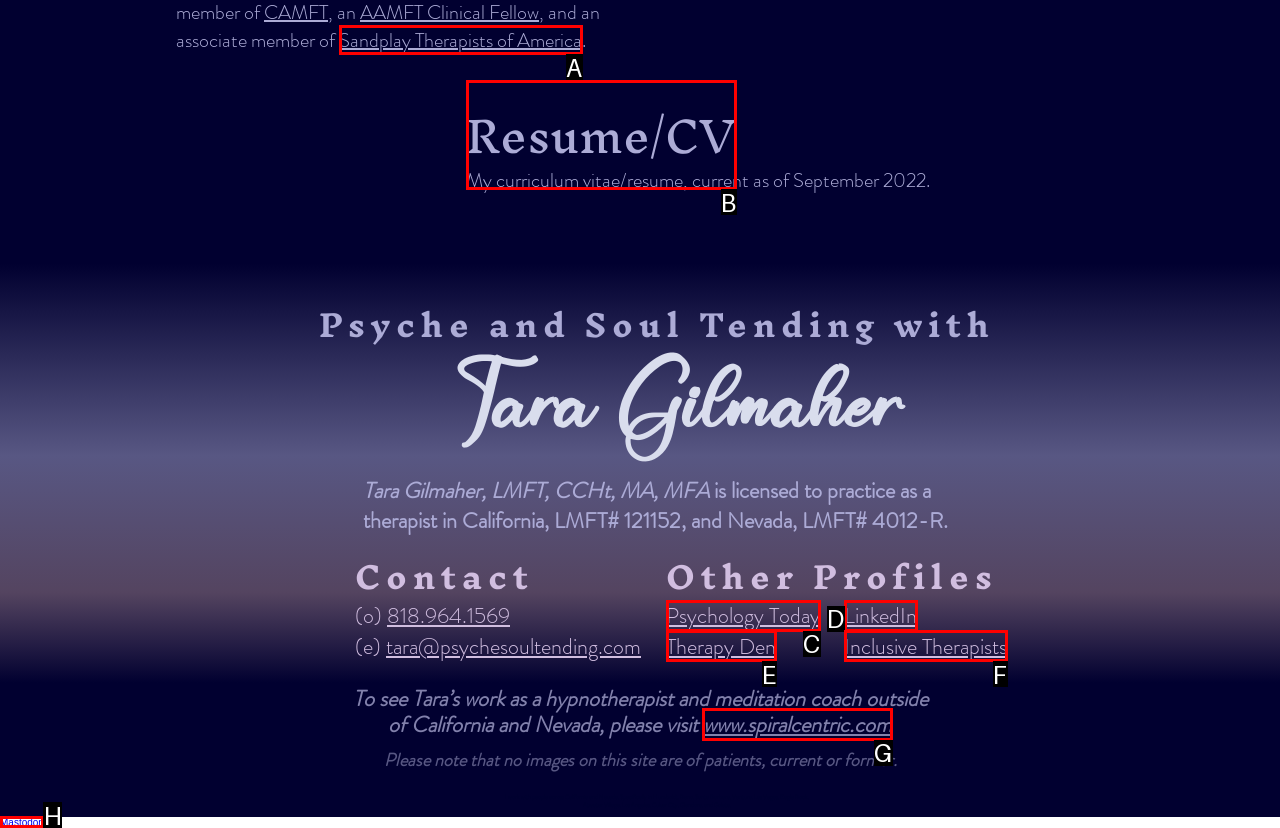Identify the letter of the UI element needed to carry out the task: View Tara's work as a hypnotherapist and meditation coach
Reply with the letter of the chosen option.

G